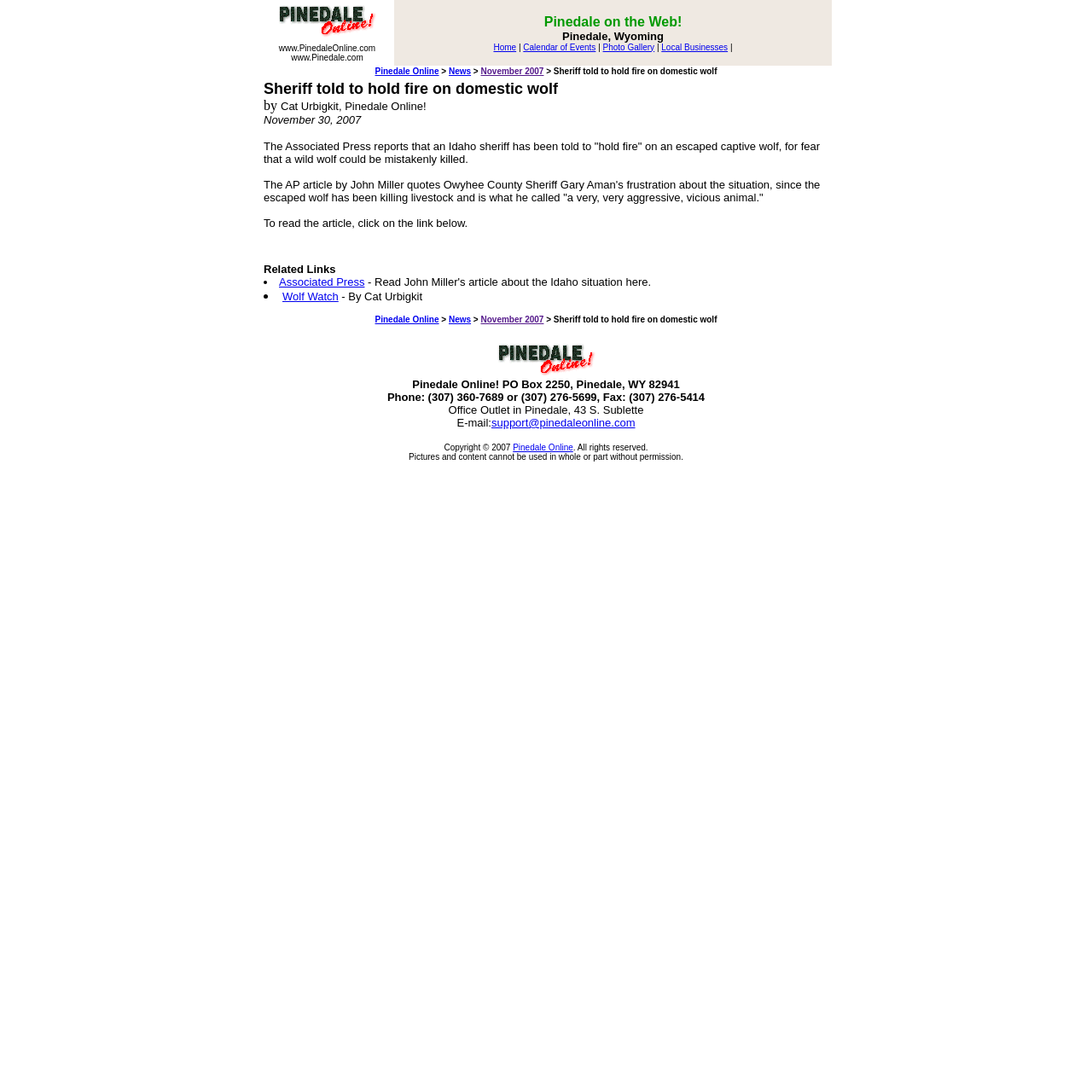Specify the bounding box coordinates of the element's area that should be clicked to execute the given instruction: "Click on the 'fortigate vpn two factor authentication email – The 10 Fastest VPNs of 2023 – norton 360 vpn won’t turn on' link". The coordinates should be four float numbers between 0 and 1, i.e., [left, top, right, bottom].

None